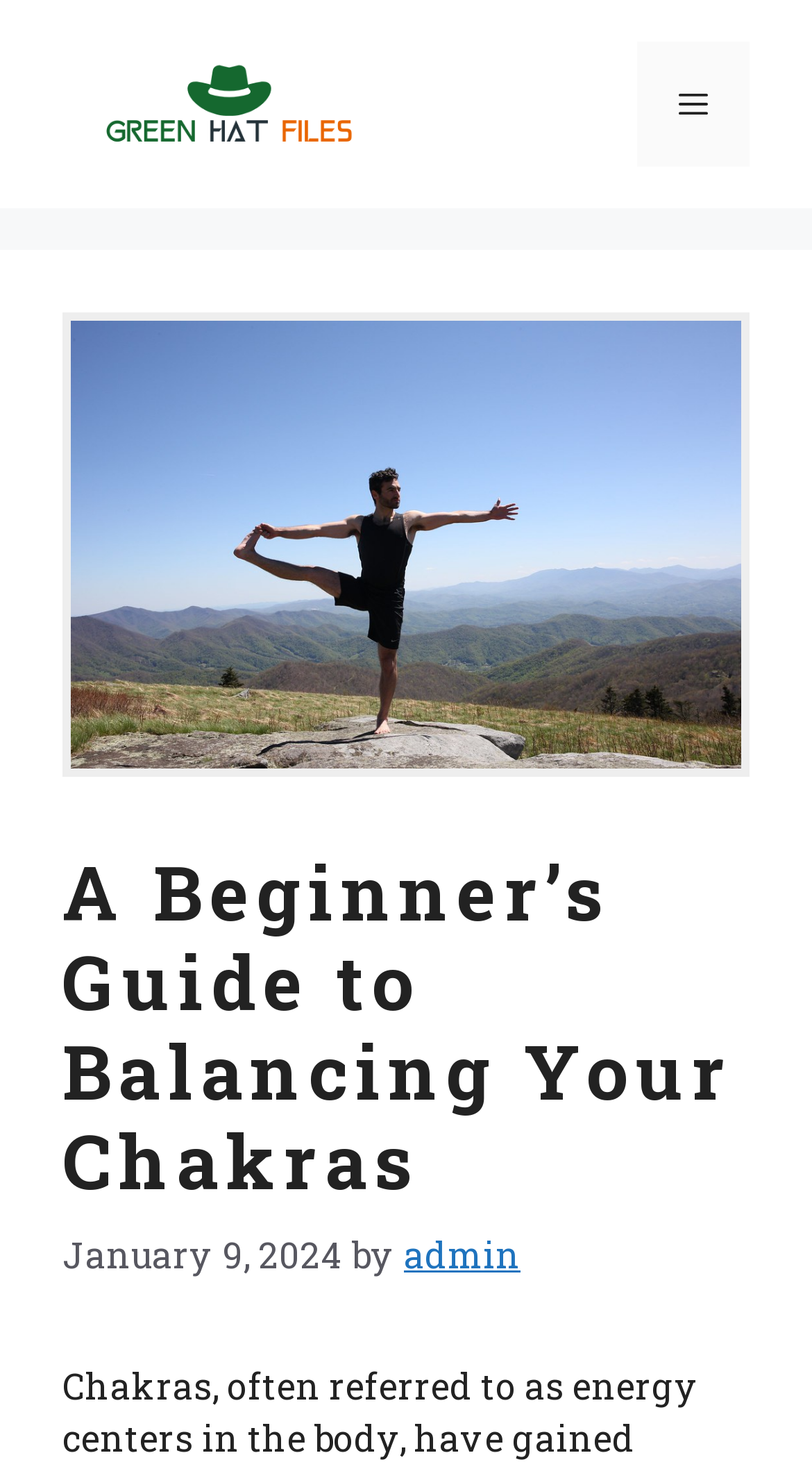Who is the author of the article?
Using the image as a reference, answer the question with a short word or phrase.

admin